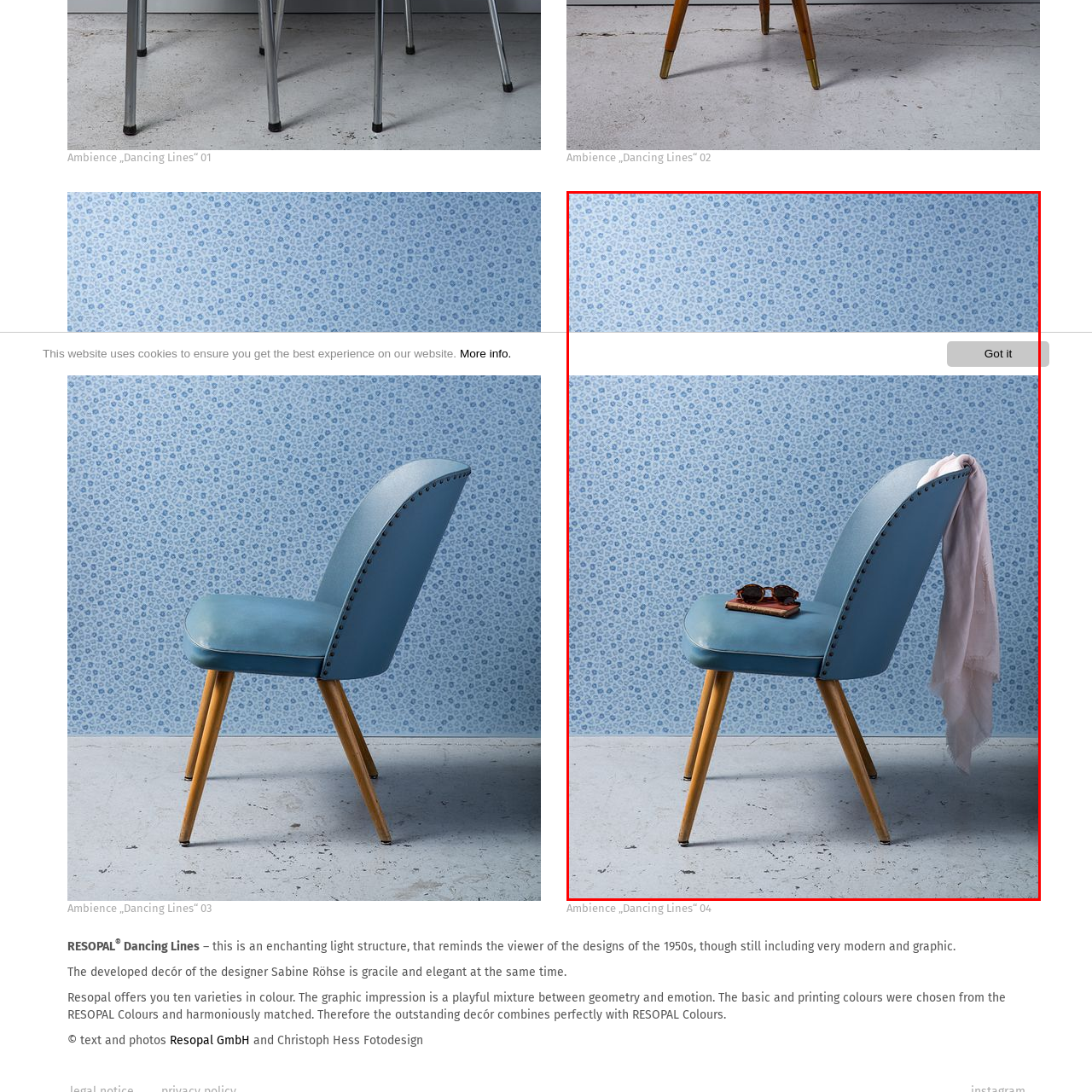Examine the area within the red bounding box and answer the following question using a single word or phrase:
What is draped over the back of the chair?

A soft, light-colored scarf